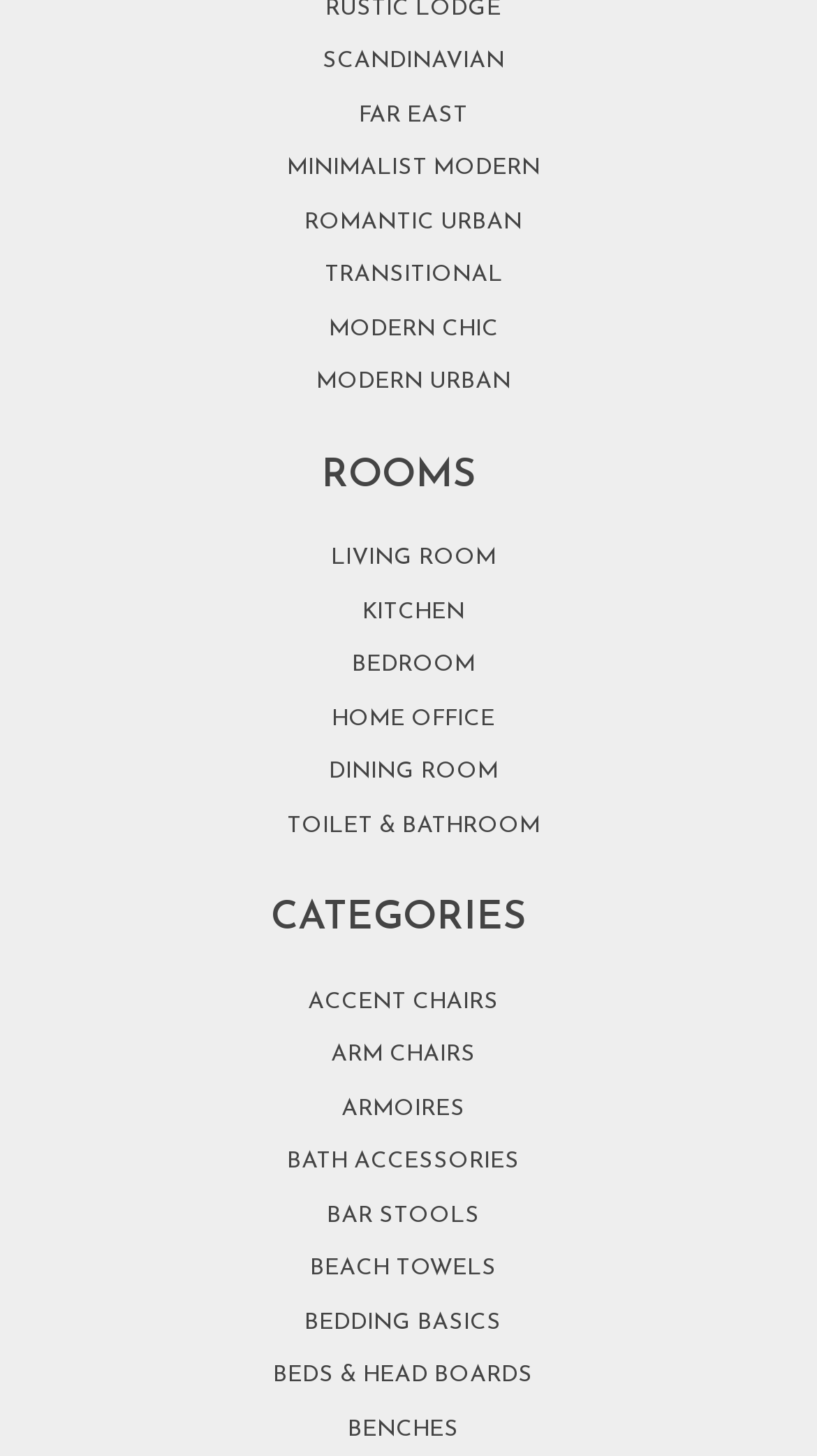How many categories are listed?
Look at the screenshot and respond with a single word or phrase.

24